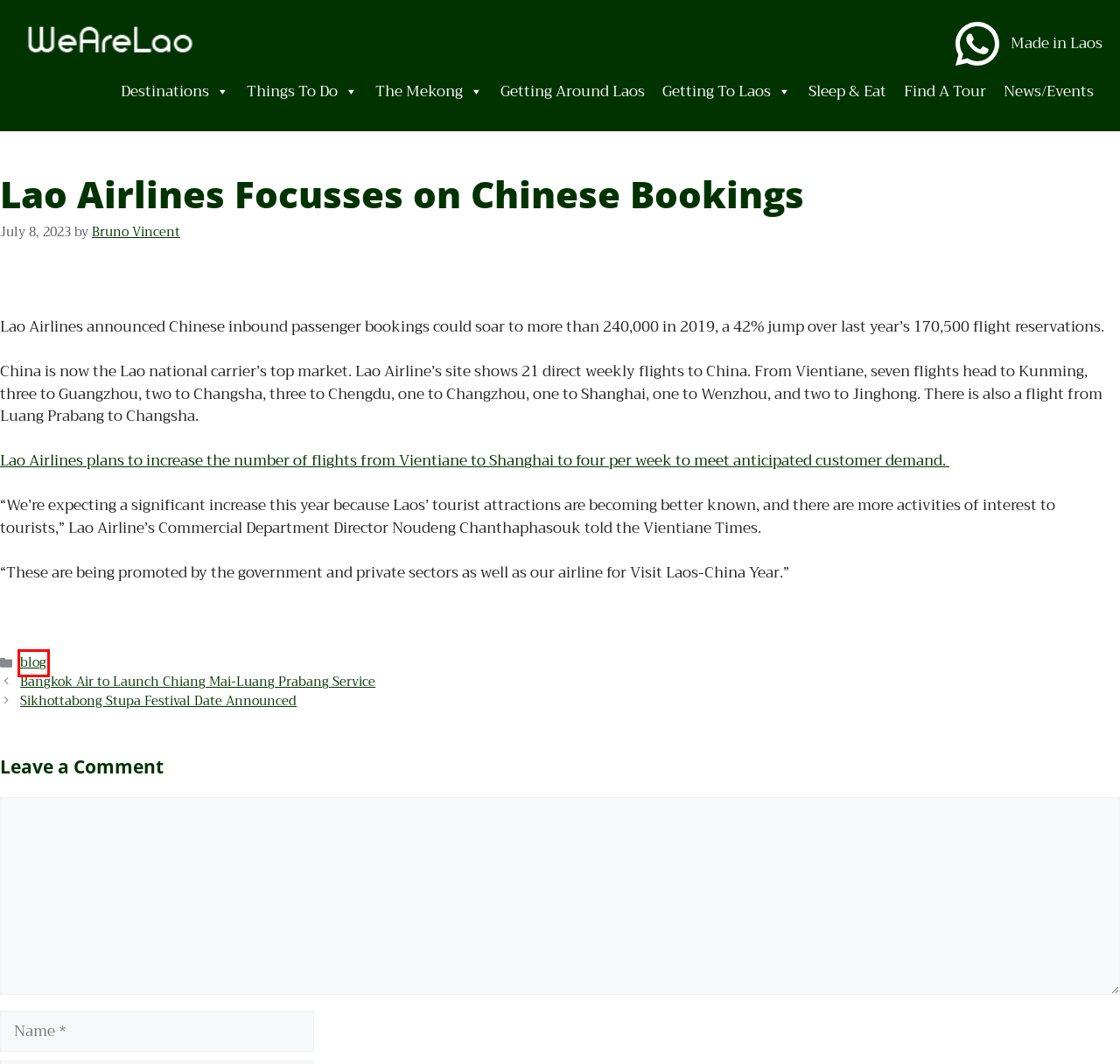Analyze the screenshot of a webpage featuring a red rectangle around an element. Pick the description that best fits the new webpage after interacting with the element inside the red bounding box. Here are the candidates:
A. blog – Wearelao.com
B. Find A Tour – Wearelao.com
C. Bangkok Air to Launch Chiang Mai-Luang Prabang Service – Wearelao.com
D. Sleep And Eat – Wearelao.com
E. News And Events – Wearelao.com
F. Bruno Vincent – Wearelao.com
G. Discover Mekong – Wearelao.com
H. Wearelao.com

A